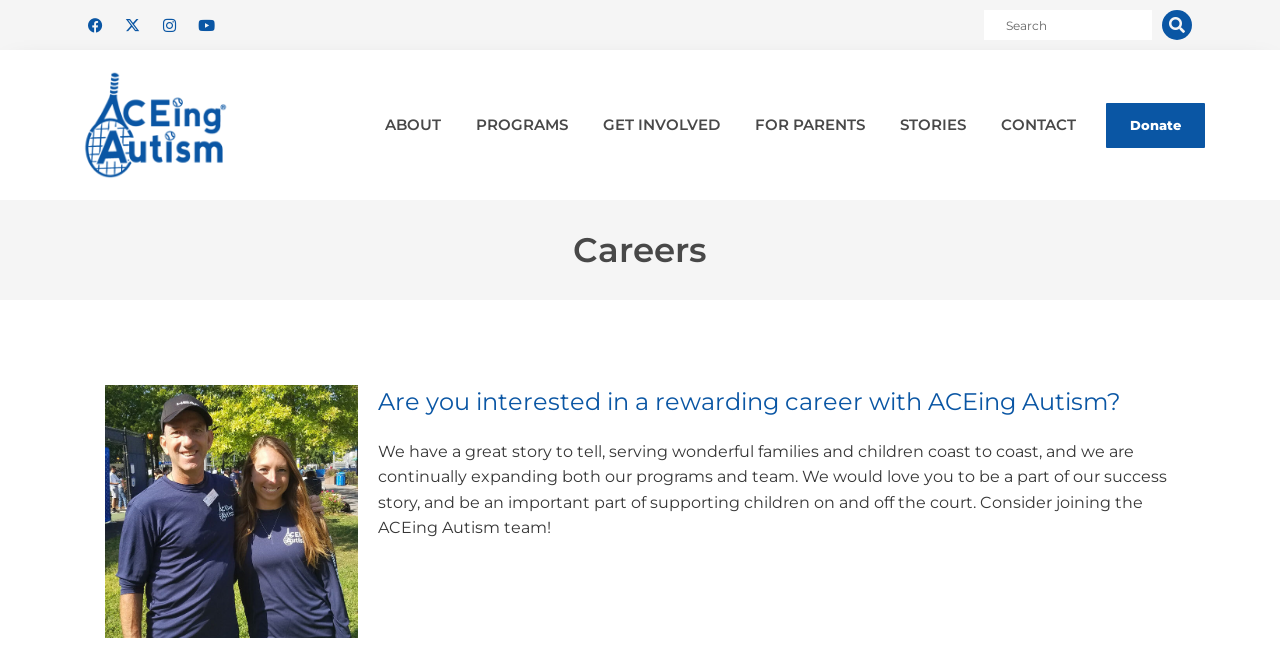What are the social media platforms linked?
Please respond to the question with a detailed and informative answer.

I found the links to social media platforms by looking at the links with the text 'Facebook - open in a new tab', 'Twitter - open in a new tab', 'Instagram - open in a new tab', and 'Youtube - open in a new tab' which suggests that the organization has a presence on these platforms.